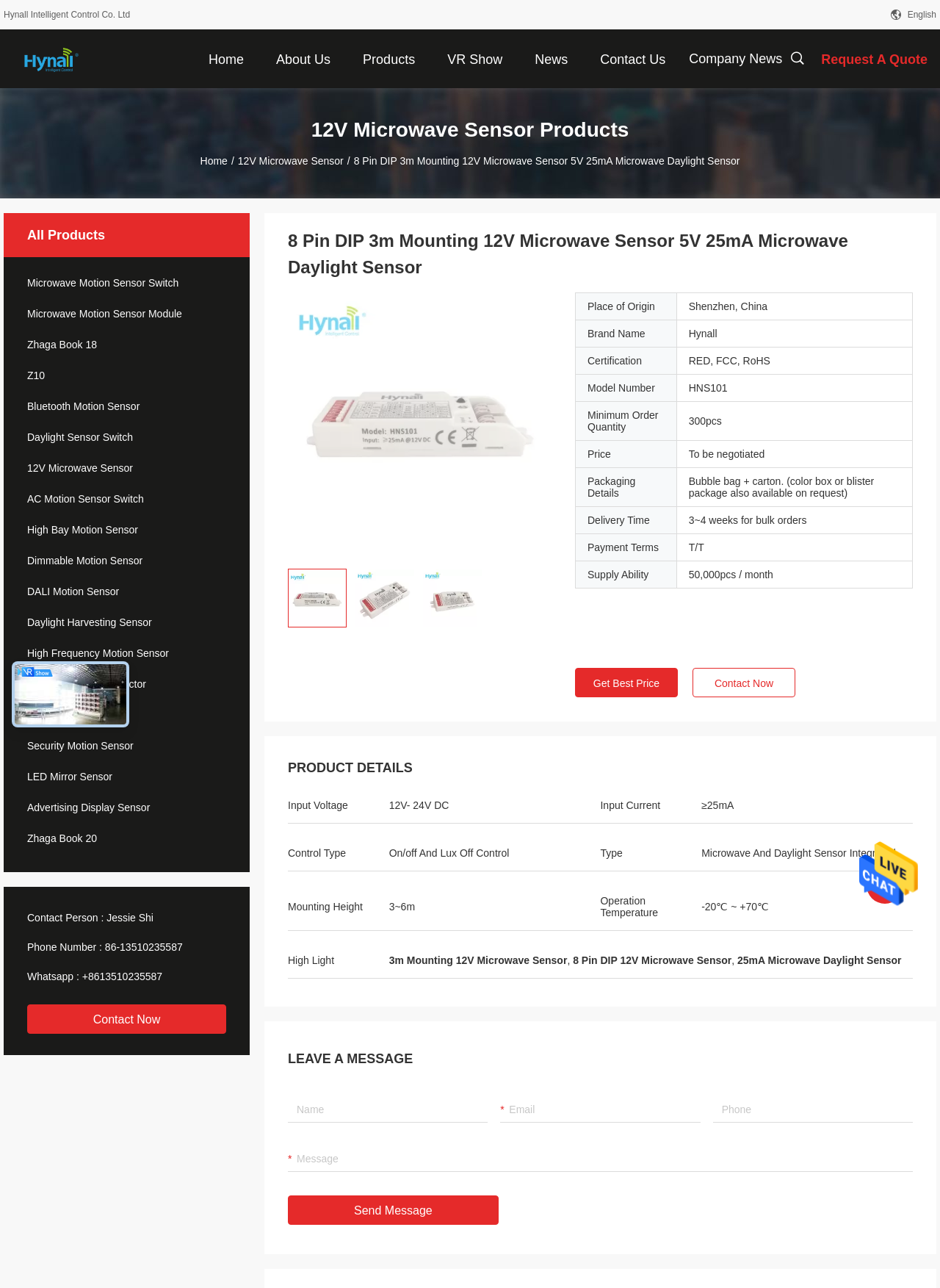Please locate the bounding box coordinates of the region I need to click to follow this instruction: "Click the 'Request A Quote' link".

[0.864, 0.023, 0.996, 0.068]